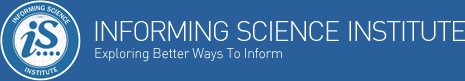Answer the question using only one word or a concise phrase: What does the dot motif in the logo symbolize?

pursuit of knowledge